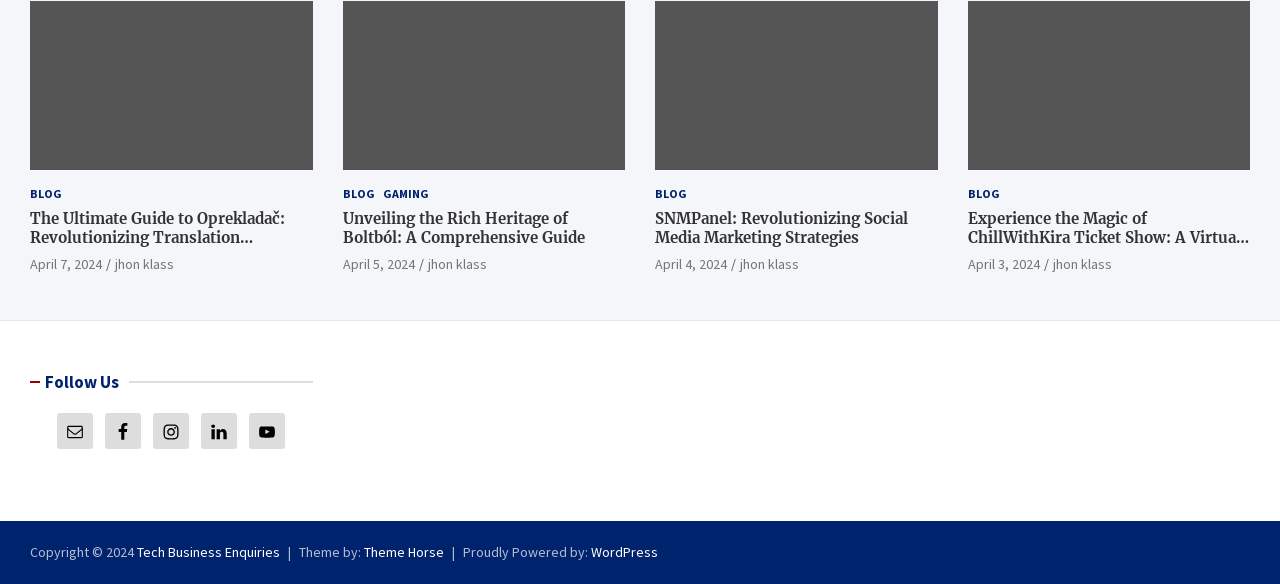Locate the bounding box coordinates of the segment that needs to be clicked to meet this instruction: "Follow the blog on Facebook".

[0.089, 0.725, 0.103, 0.755]